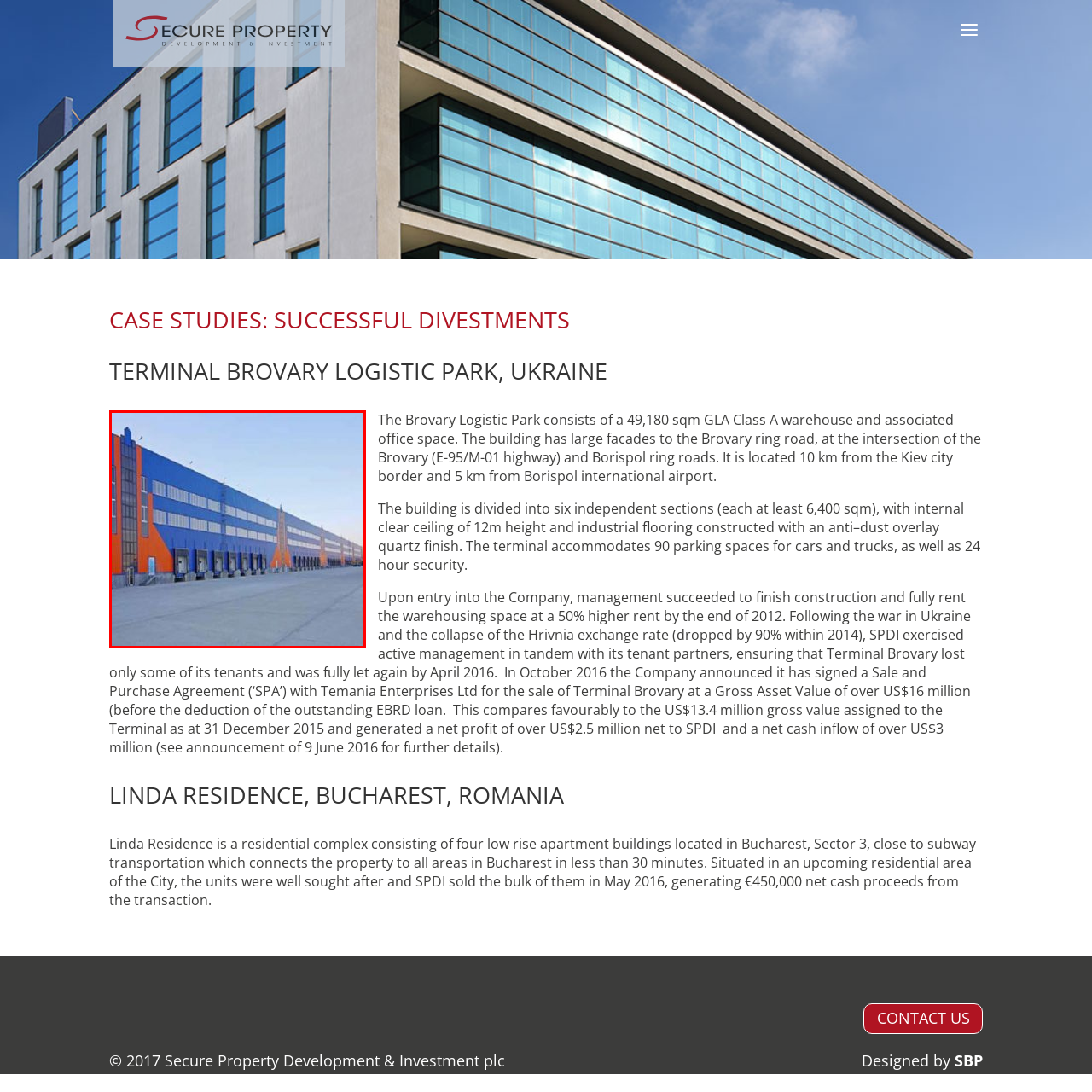Provide an in-depth caption for the picture enclosed by the red frame.

The image depicts a large, modern logistics warehouse characterized by its striking blue and orange facade. The structure features multiple loading bays, designed for efficient loading and unloading of goods. This facility is likely part of the Terminal Brovary Logistic Park in Ukraine, which spans an impressive 49,180 square meters of Class A warehouse and associated office space. The design includes large facades that face the Brovary ring road, strategically positioned at the intersection of major highways, enhancing accessibility for transportation. The building is crafted with a clear internal height of 12 meters and industrial flooring designed for durability, making it suitable for various logistical operations. This facility plays a crucial role in regional logistics, contributing to the economic development of the area.